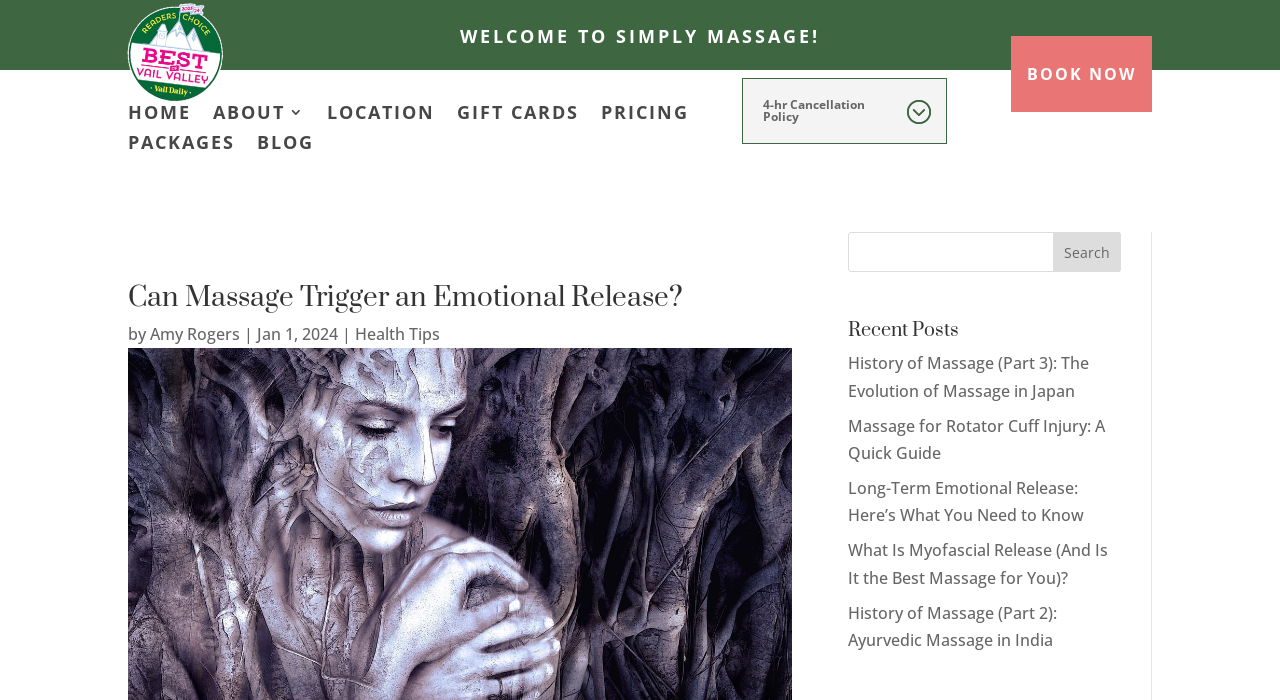Provide the bounding box coordinates for the UI element that is described as: "Amy Rogers".

[0.117, 0.461, 0.188, 0.493]